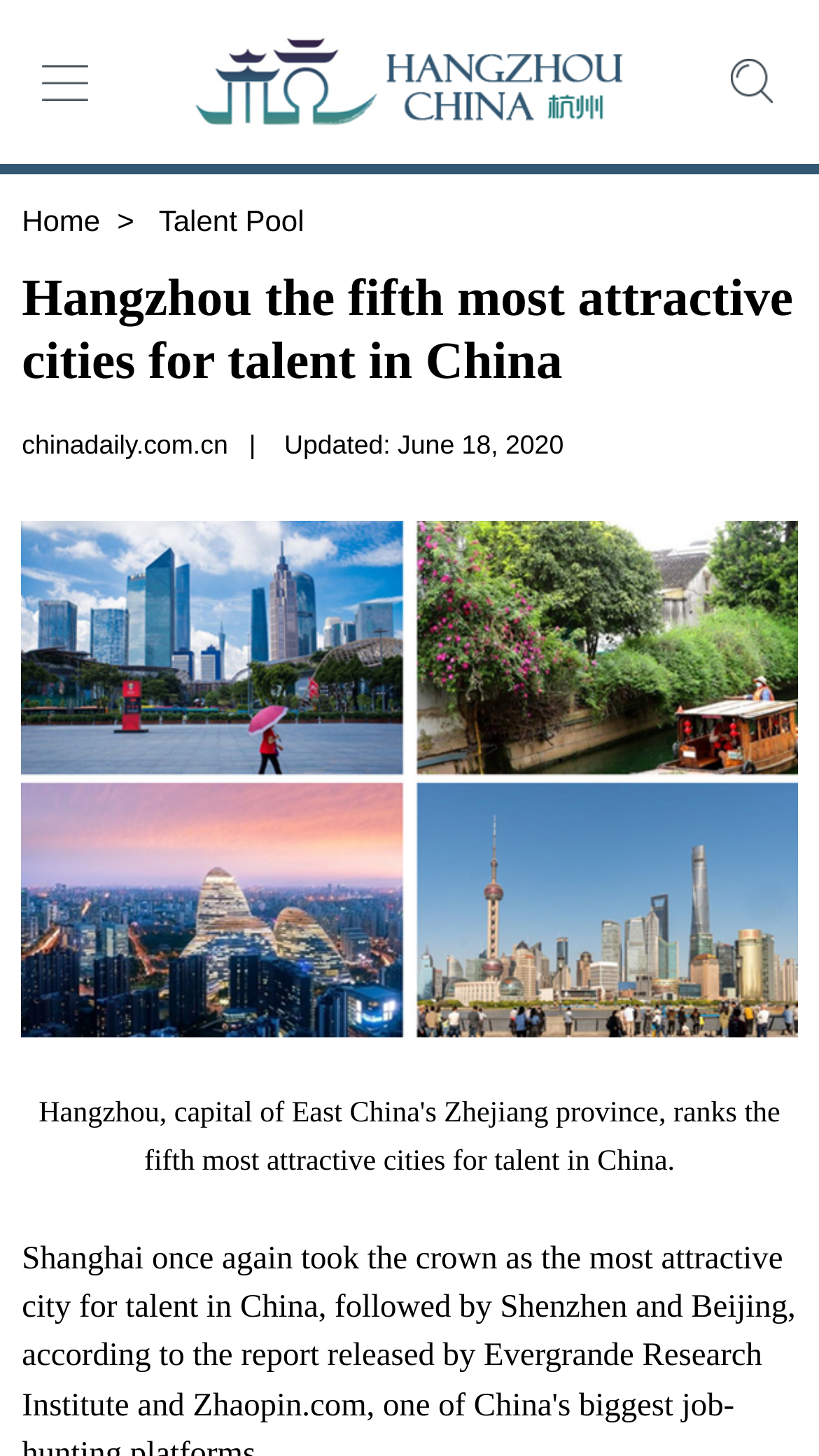Examine the image carefully and respond to the question with a detailed answer: 
What is the date of the update?

I found a StaticText element with the text 'Updated: June 18, 2020', which indicates the date of the update.